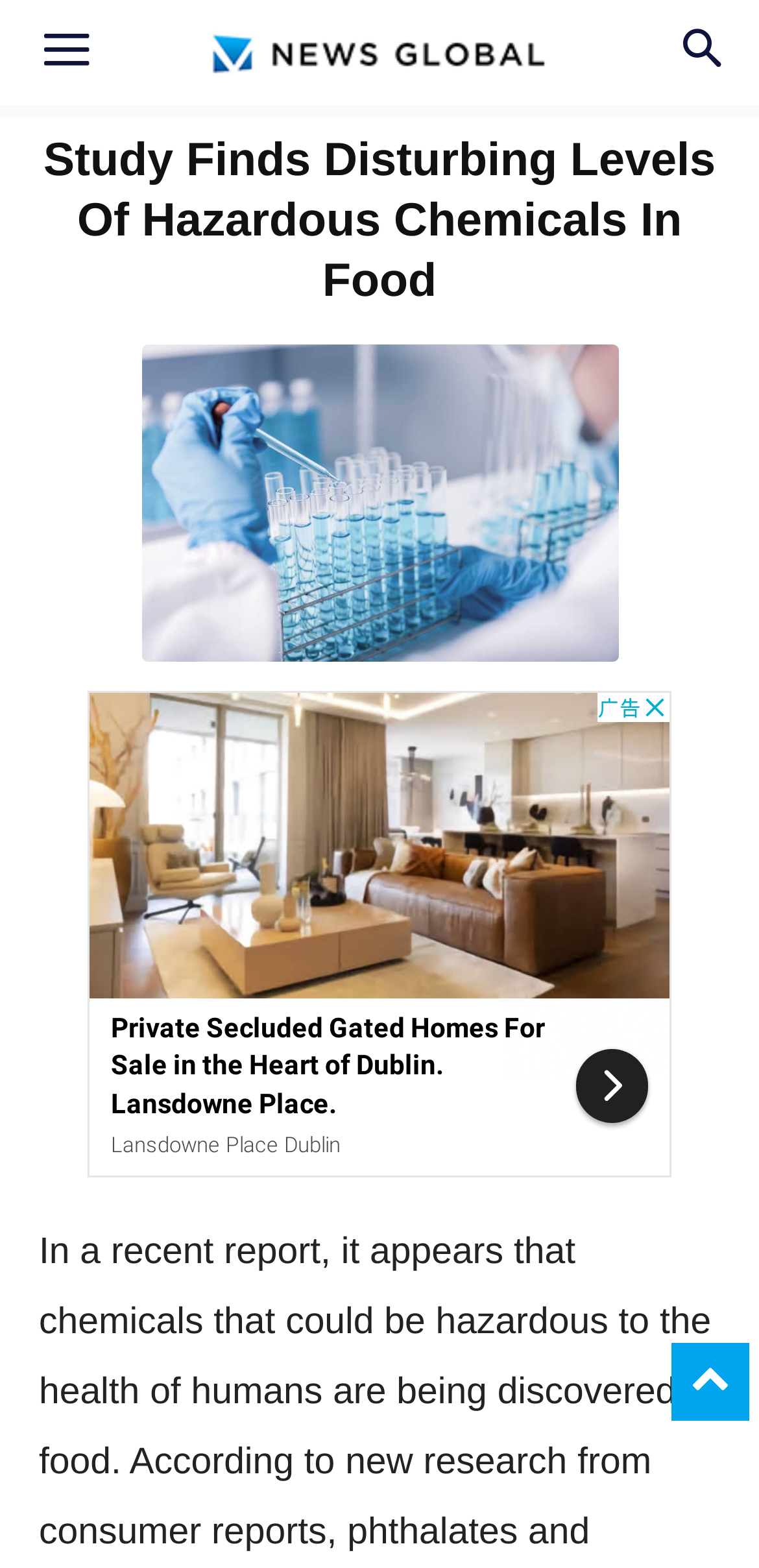Please give a succinct answer using a single word or phrase:
What type of element is above the image?

Header